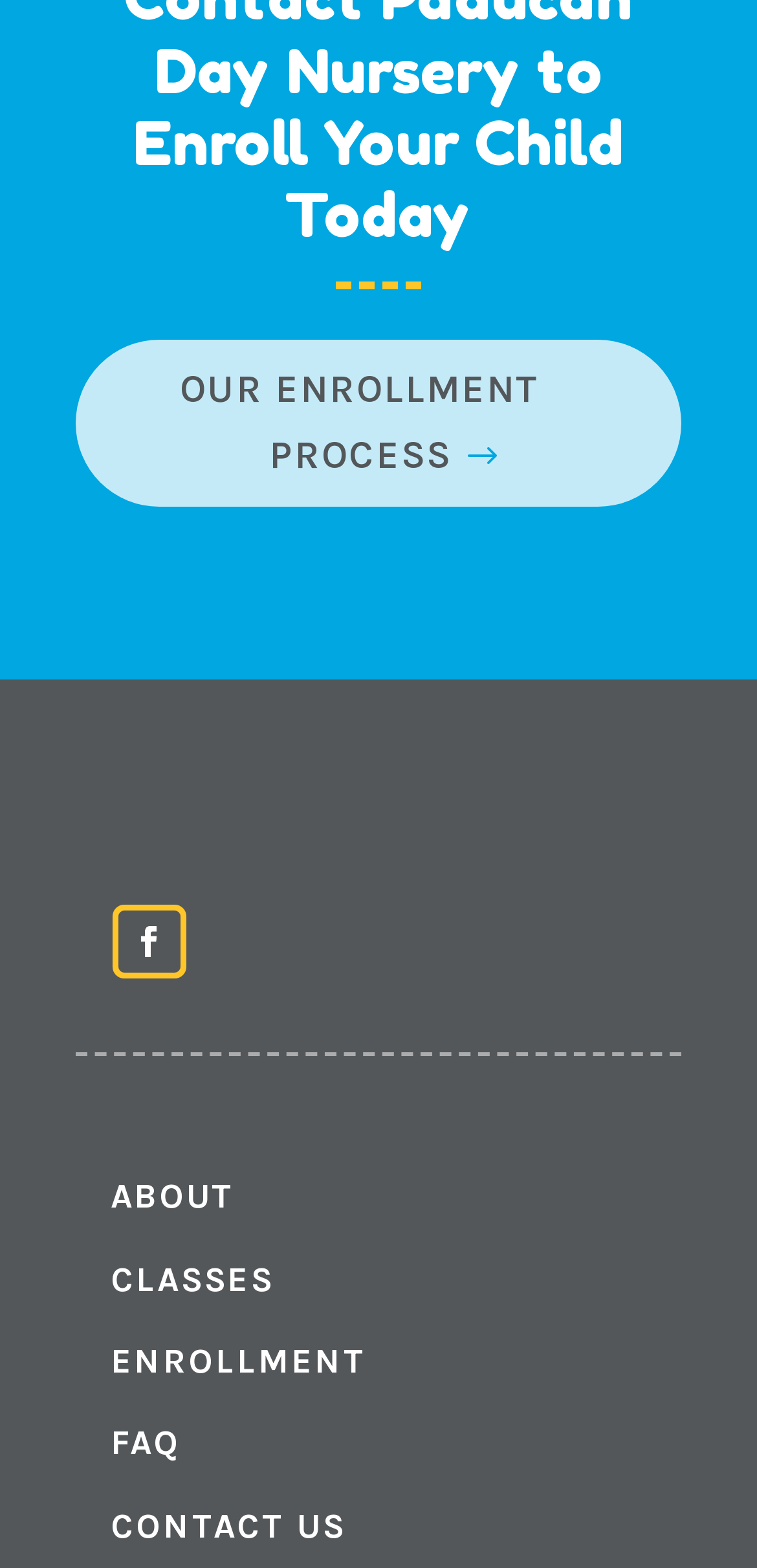Respond to the following question using a concise word or phrase: 
What is the first link on the webpage?

OUR ENROLLMENT PROCESS